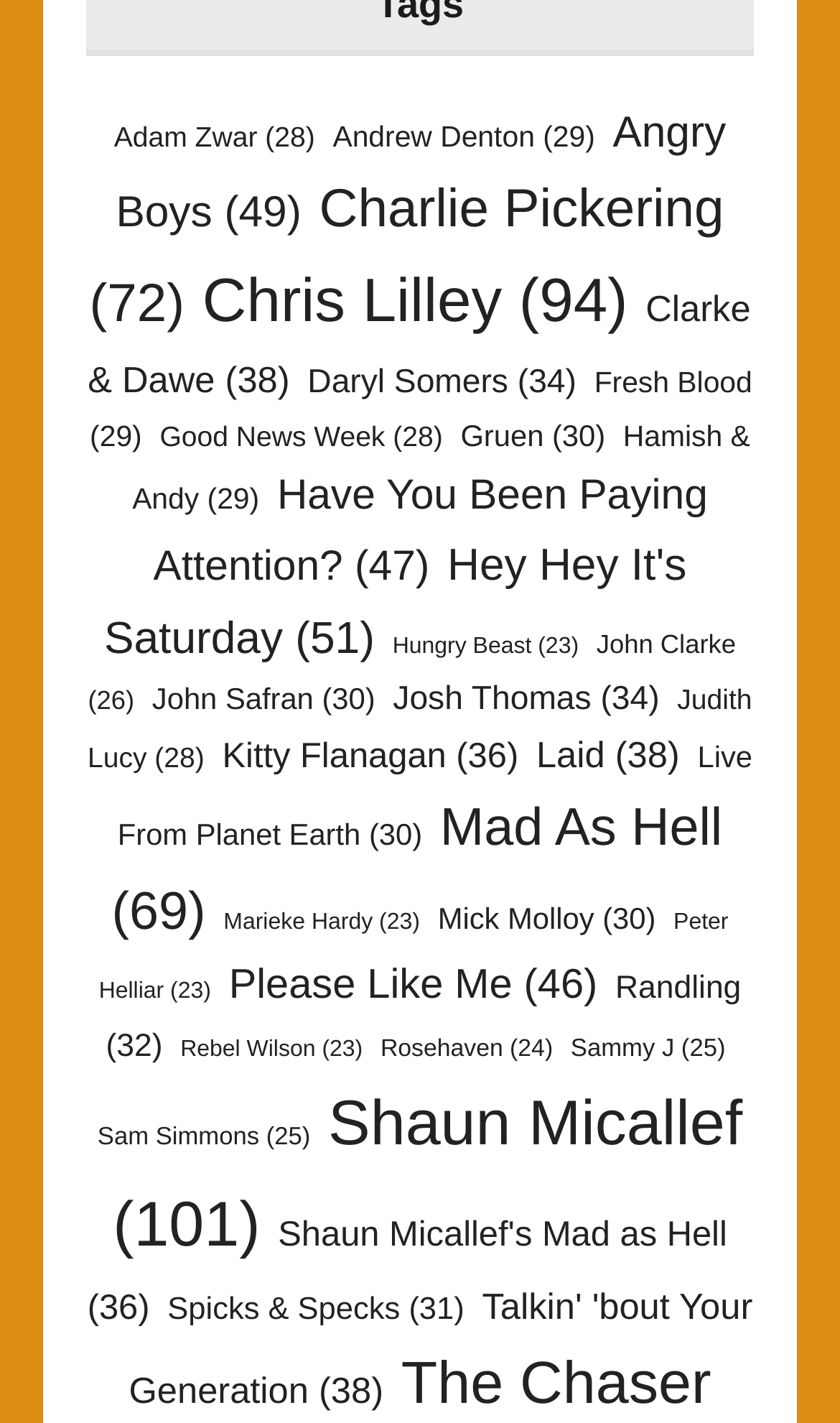Please specify the bounding box coordinates of the element that should be clicked to execute the given instruction: 'Browse Chris Lilley'. Ensure the coordinates are four float numbers between 0 and 1, expressed as [left, top, right, bottom].

[0.241, 0.187, 0.747, 0.236]